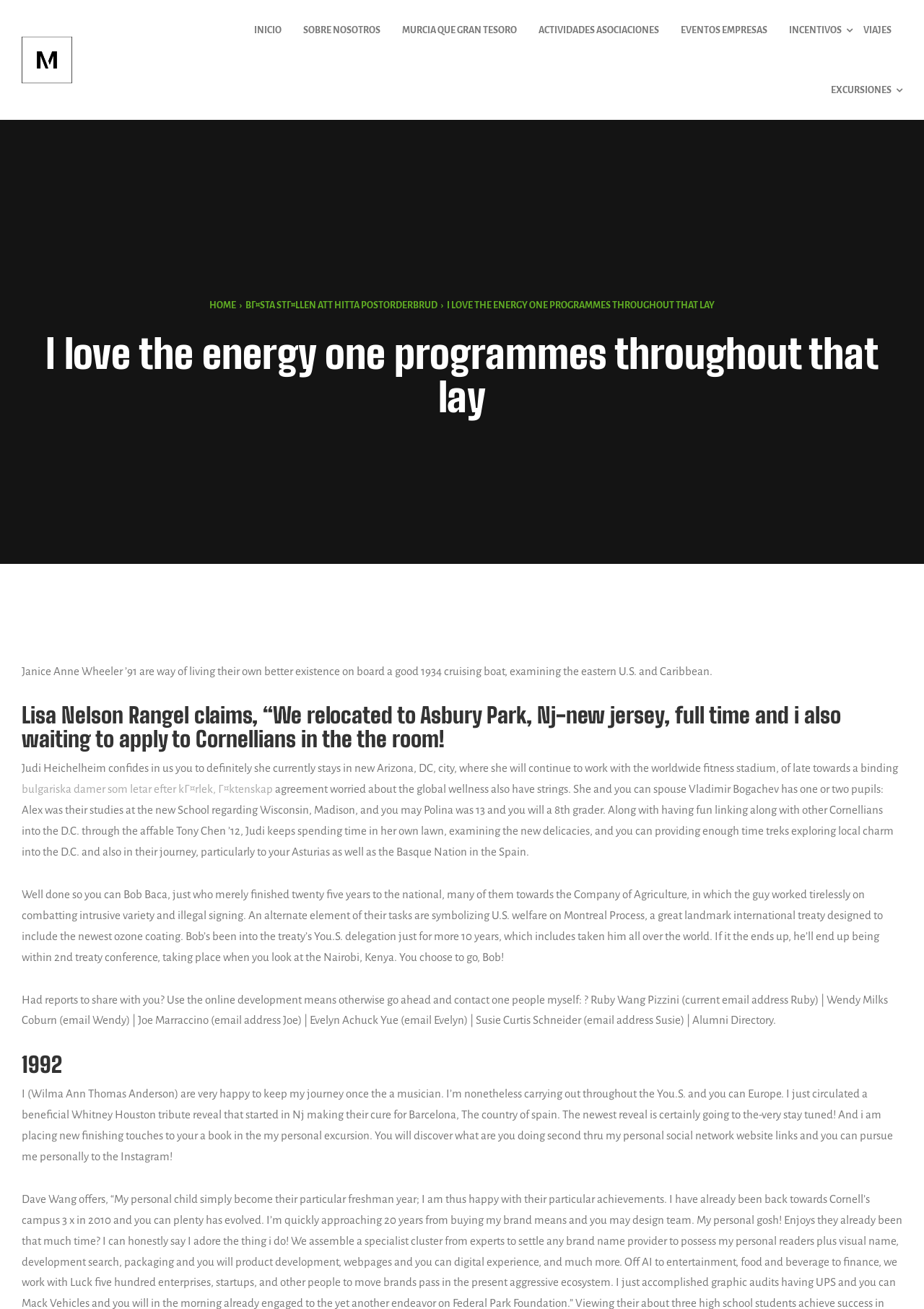Use the information in the screenshot to answer the question comprehensively: How many paragraphs are under the first heading?

Under the first heading, there are five paragraphs of text, each describing a different person's experiences and achievements.